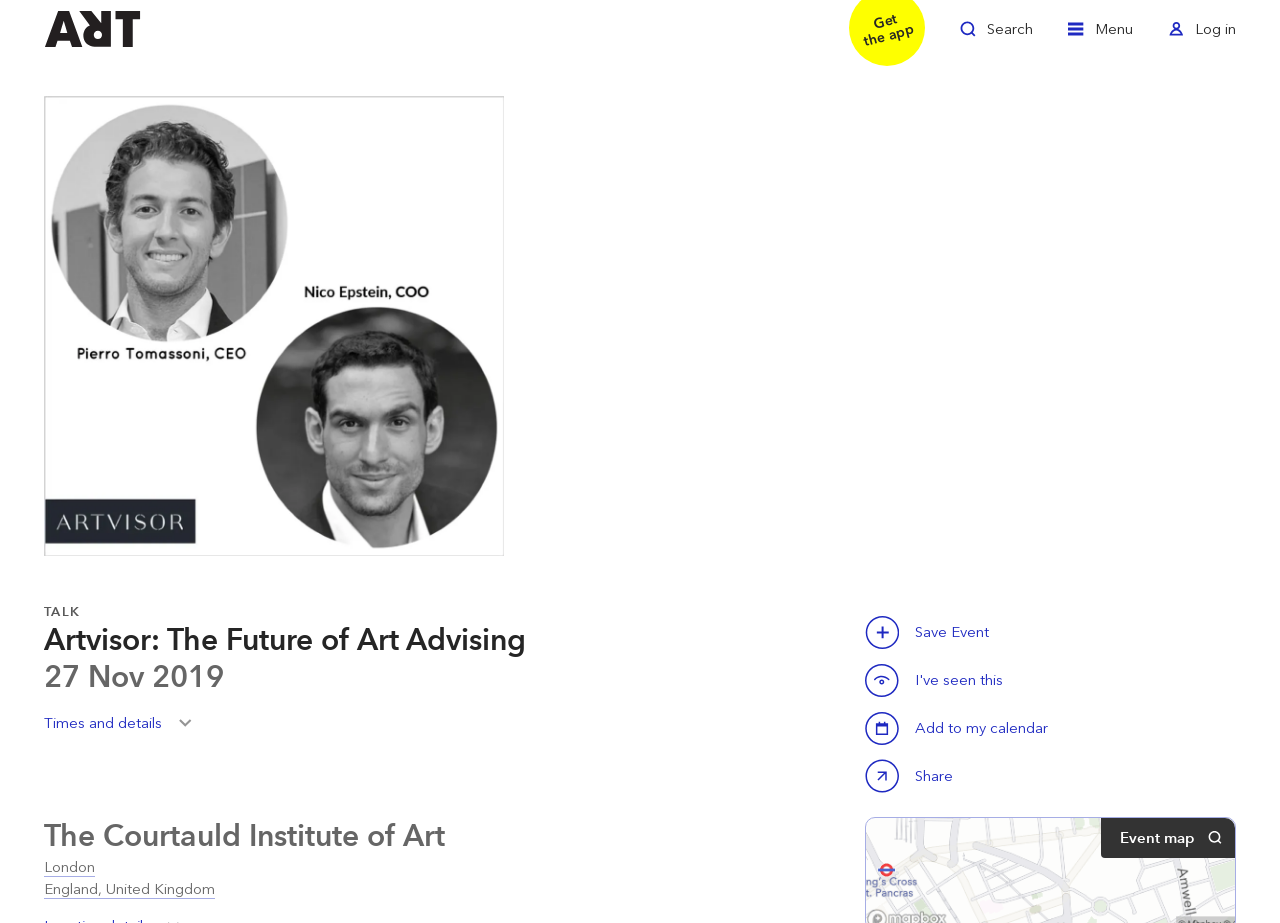Please mark the clickable region by giving the bounding box coordinates needed to complete this instruction: "Save this event".

[0.676, 0.666, 0.703, 0.703]